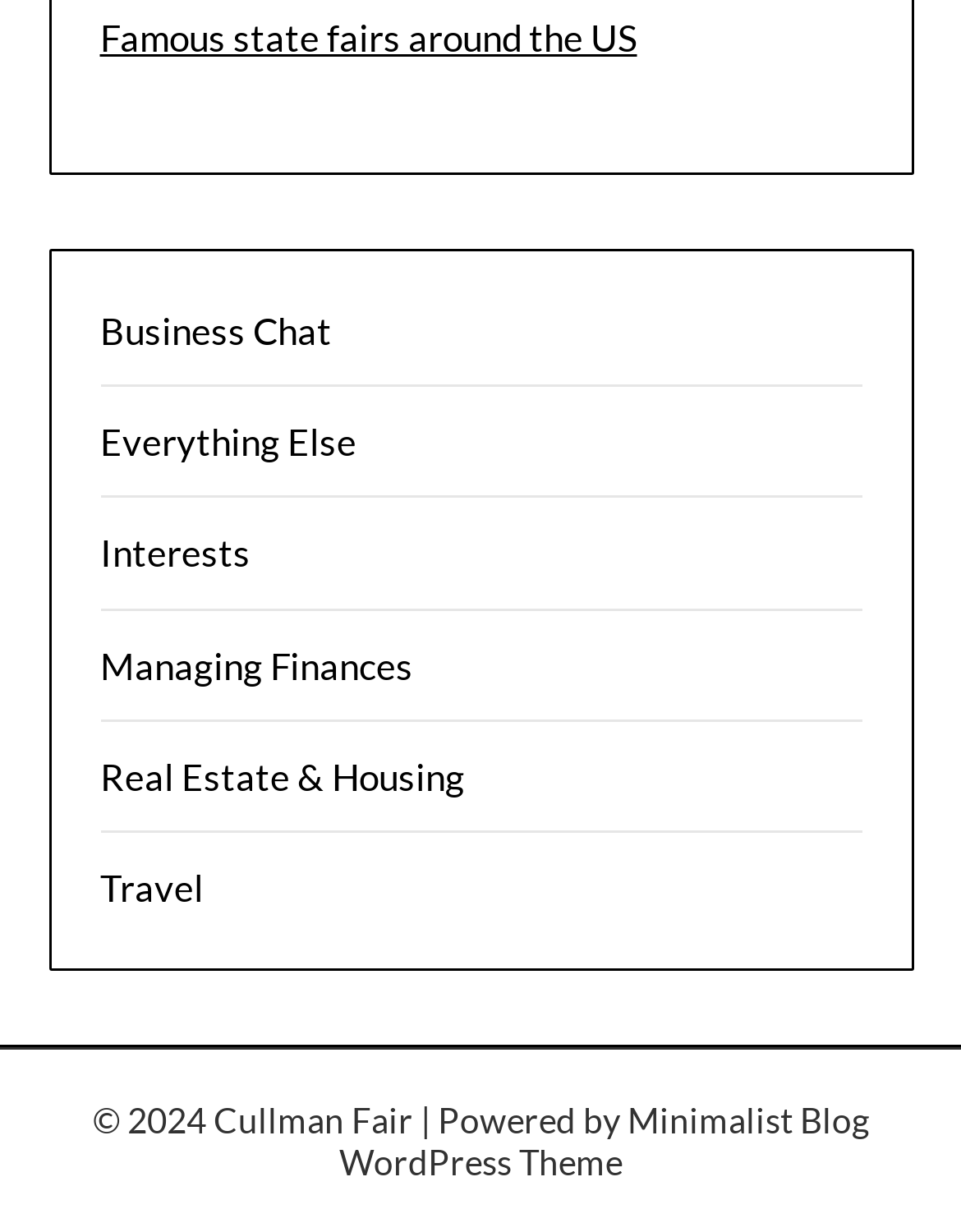Please answer the following question as detailed as possible based on the image: 
How many links are present on the top of the webpage?

There are 7 links present on the top of the webpage, which are categorized into various topics such as 'Famous state fairs around the US', 'Business Chat', 'Everything Else', 'Interests', 'Managing Finances', 'Real Estate & Housing', and 'Travel'.